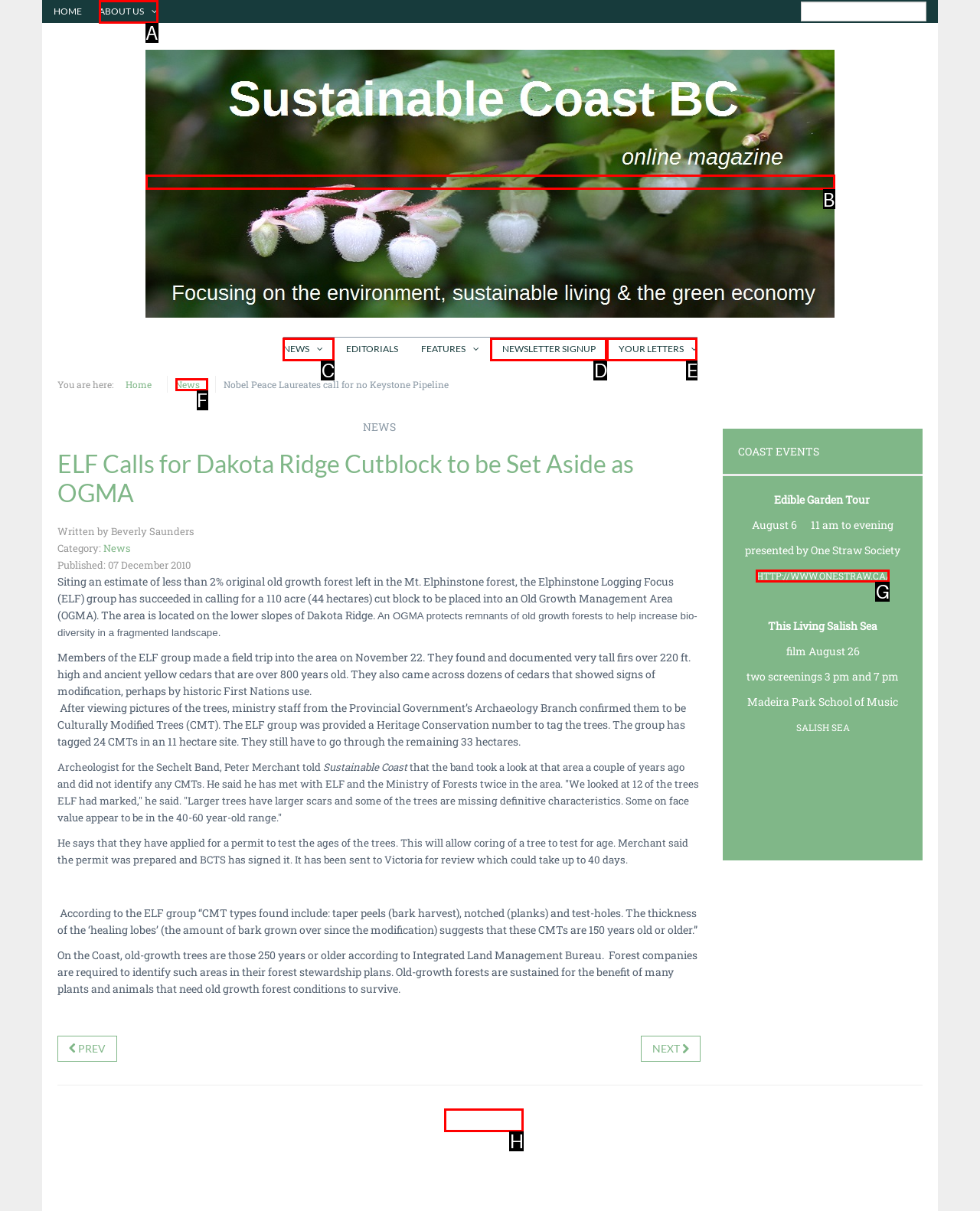Choose the option that best matches the description: News
Indicate the letter of the matching option directly.

C